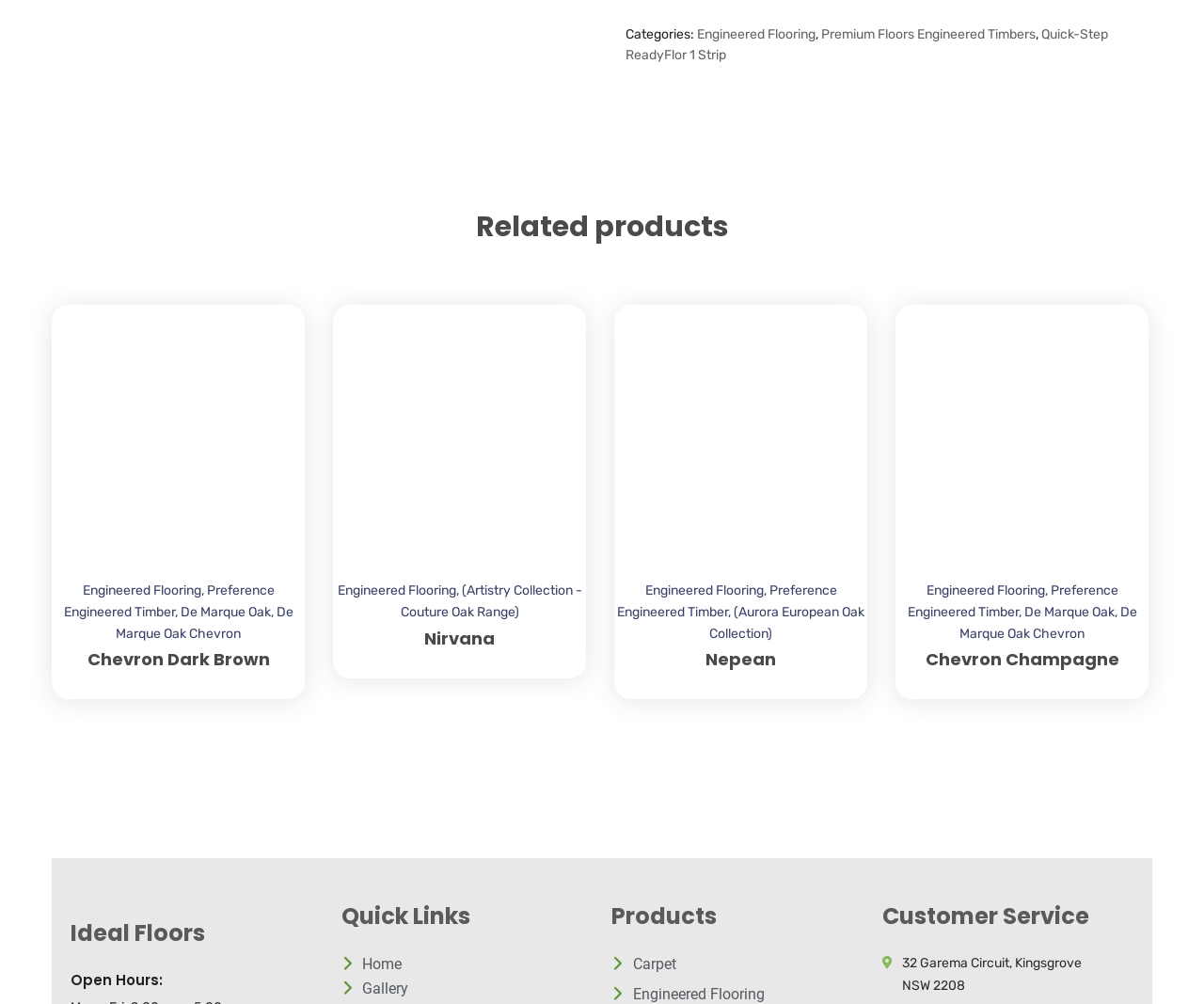Specify the bounding box coordinates (top-left x, top-left y, bottom-right x, bottom-right y) of the UI element in the screenshot that matches this description: Add to wishlist

[0.673, 0.332, 0.705, 0.369]